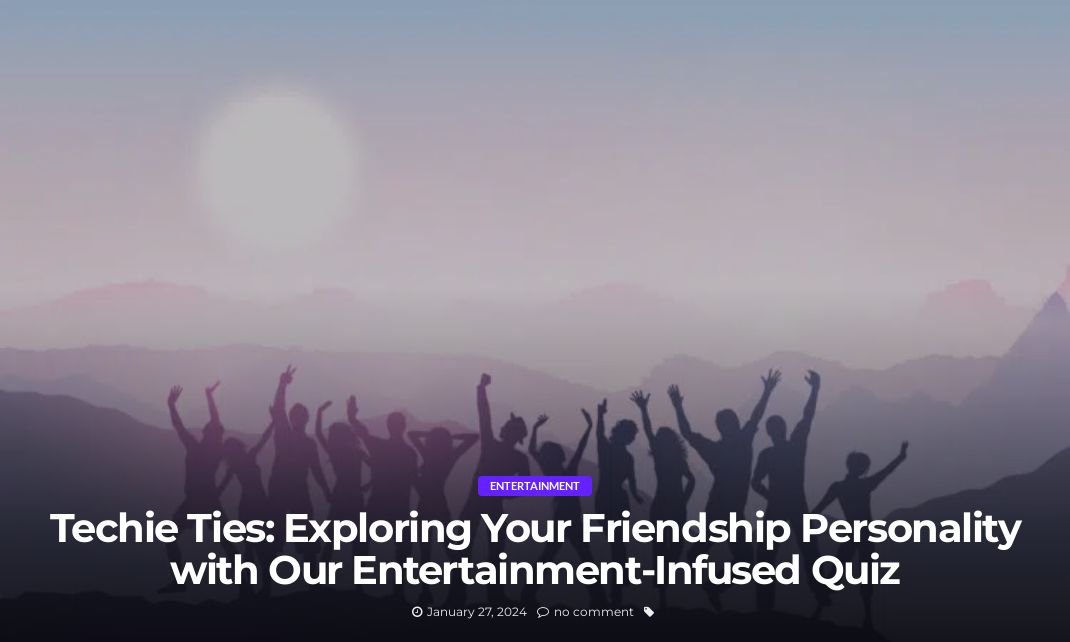Describe every aspect of the image in depth.

The image captures a vibrant silhouette of a group of people joyfully celebrating against a stunning backdrop at sunset, with soft pastel colors illuminating the sky. This visually striking scene embodies the essence of connection and togetherness, perfectly aligning with the theme of the article titled "Techie Ties: Exploring Your Friendship Personality with Our Entertainment-Infused Quiz." Published on January 27, 2024, the article invites readers to engage with a fun and insightful personality quiz designed to delve into the intricacies of social relationships, merging technology with entertainment. The overall atmosphere evokes a sense of excitement and camaraderie, inviting everyone to reflect on their personal relationships while embracing new discoveries.